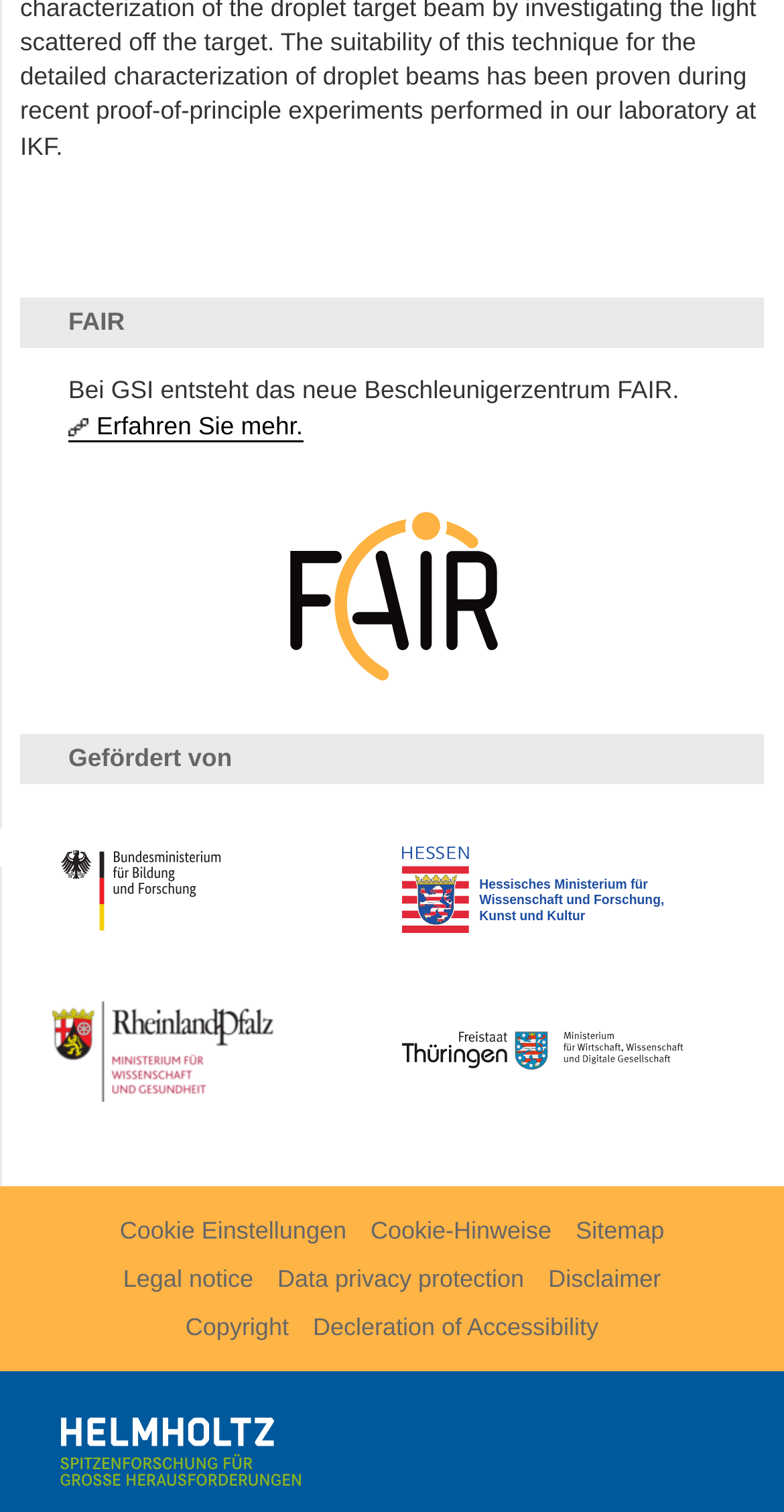Find the bounding box coordinates for the HTML element specified by: "Legal notice".

[0.142, 0.829, 0.338, 0.861]